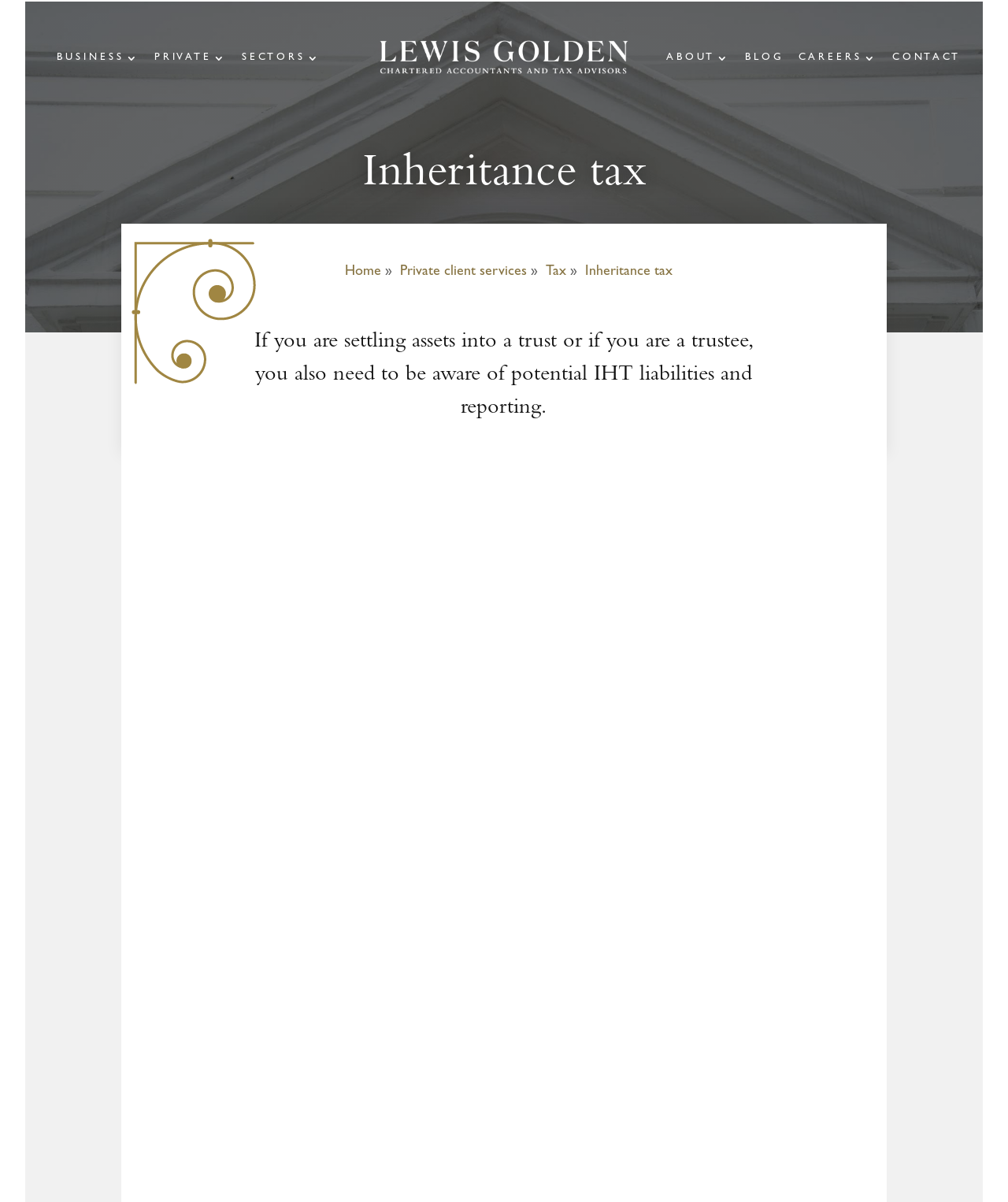Using details from the image, please answer the following question comprehensively:
What is required to assess IHT treatment?

The webpage mentions that to assess the IHT treatment, a detailed review of the client's wealth is necessary, including identifying assets, liabilities, and policies, as well as understanding the gifts that have been made and planned.